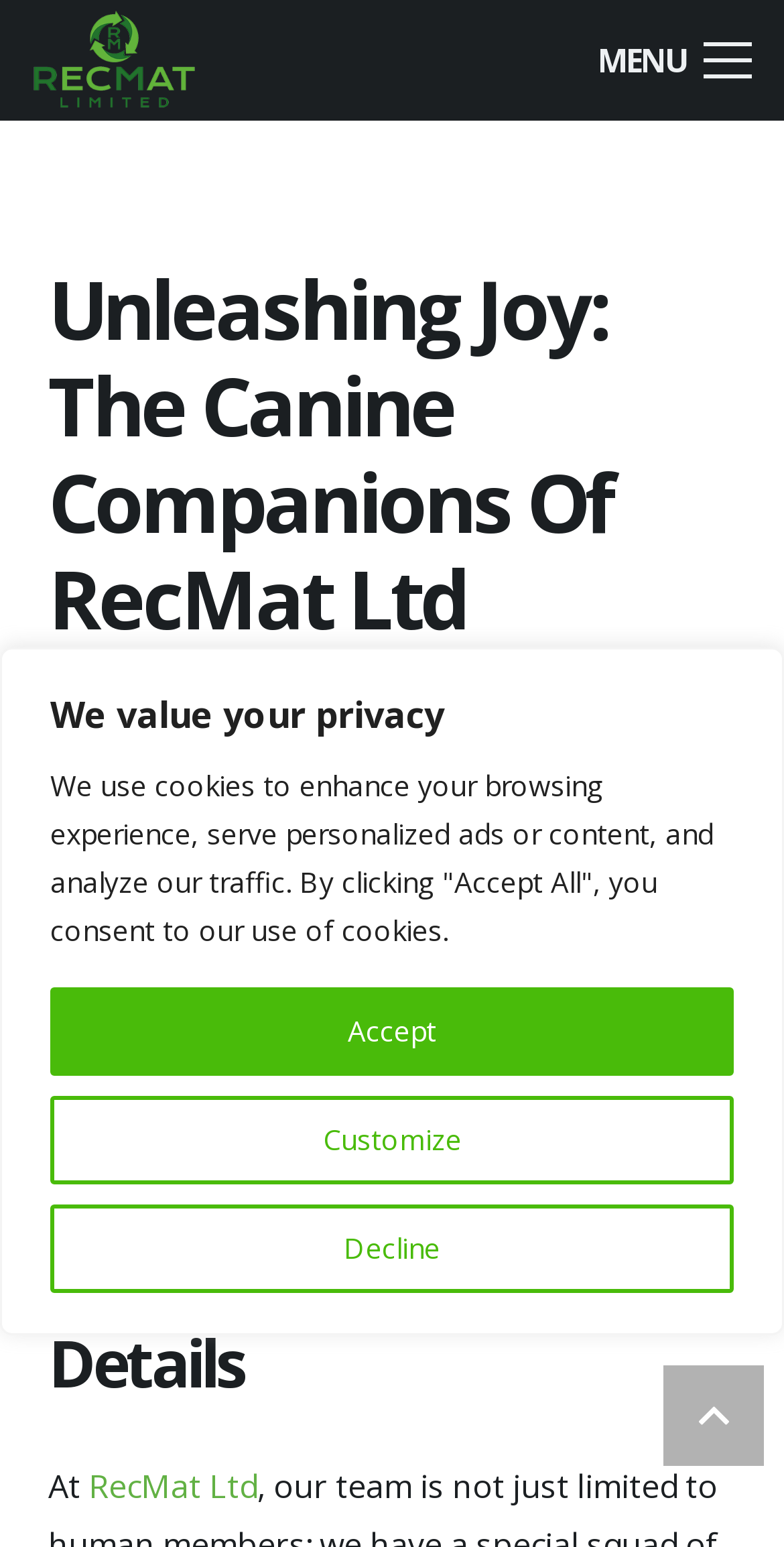Please identify the bounding box coordinates of the element on the webpage that should be clicked to follow this instruction: "read about the company". The bounding box coordinates should be given as four float numbers between 0 and 1, formatted as [left, top, right, bottom].

[0.113, 0.946, 0.328, 0.975]